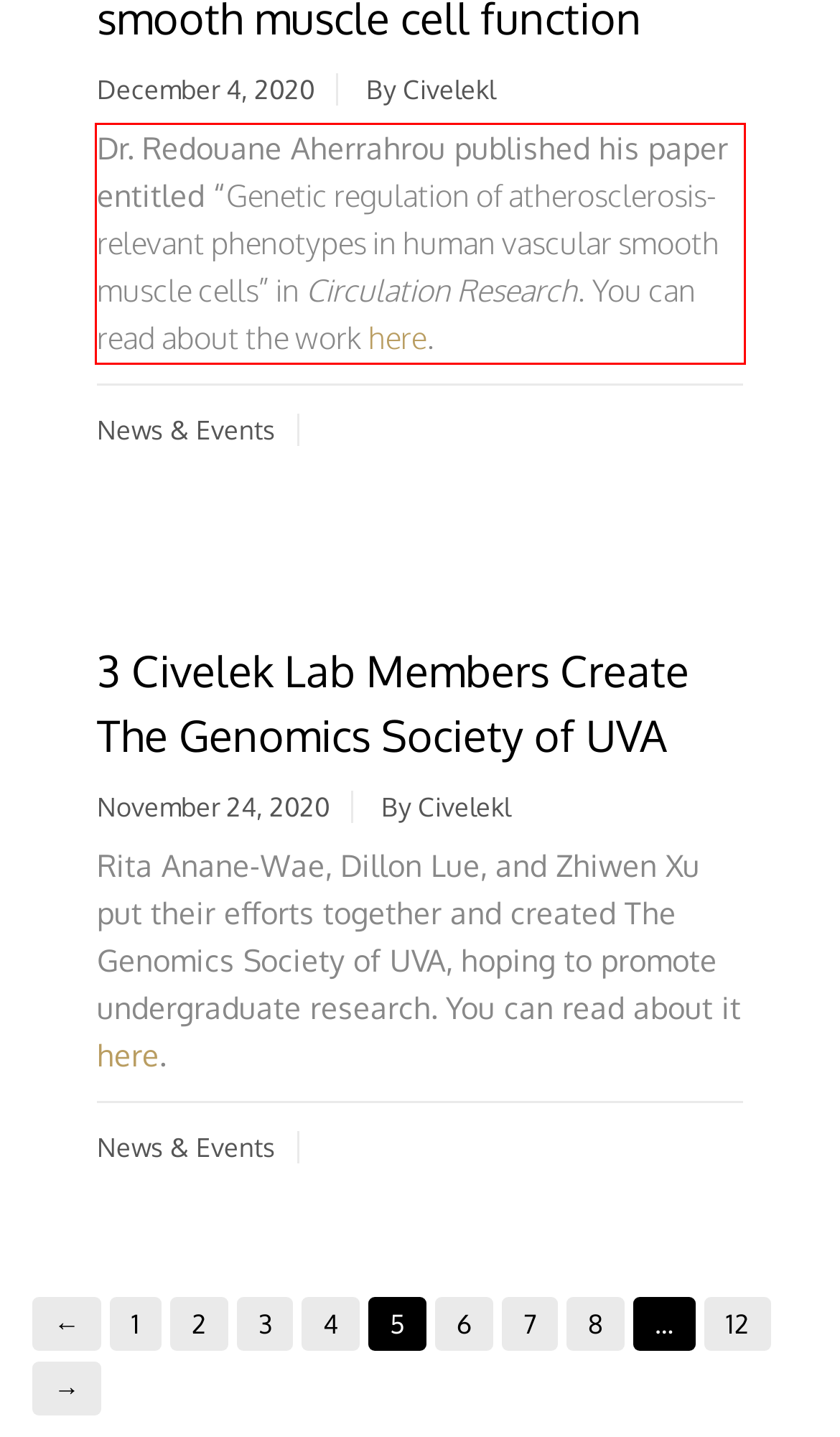Given the screenshot of a webpage, identify the red rectangle bounding box and recognize the text content inside it, generating the extracted text.

Dr. Redouane Aherrahrou published his paper entitled “Genetic regulation of atherosclerosis-relevant phenotypes in human vascular smooth muscle cells” in Circulation Research. You can read about the work here.